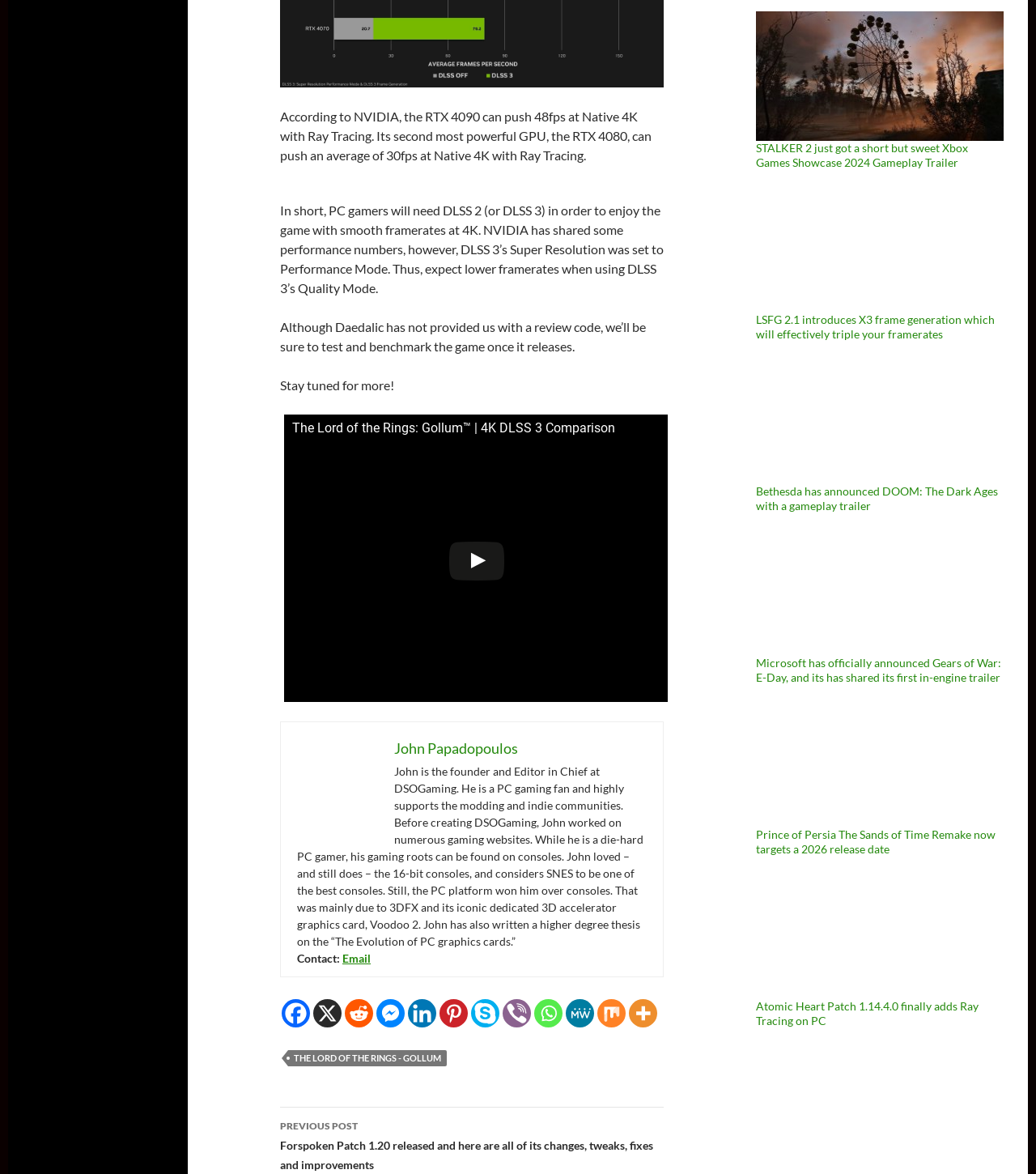What is the name of the GPU that can push 48fps at Native 4K with Ray Tracing?
Based on the screenshot, respond with a single word or phrase.

RTX 4090